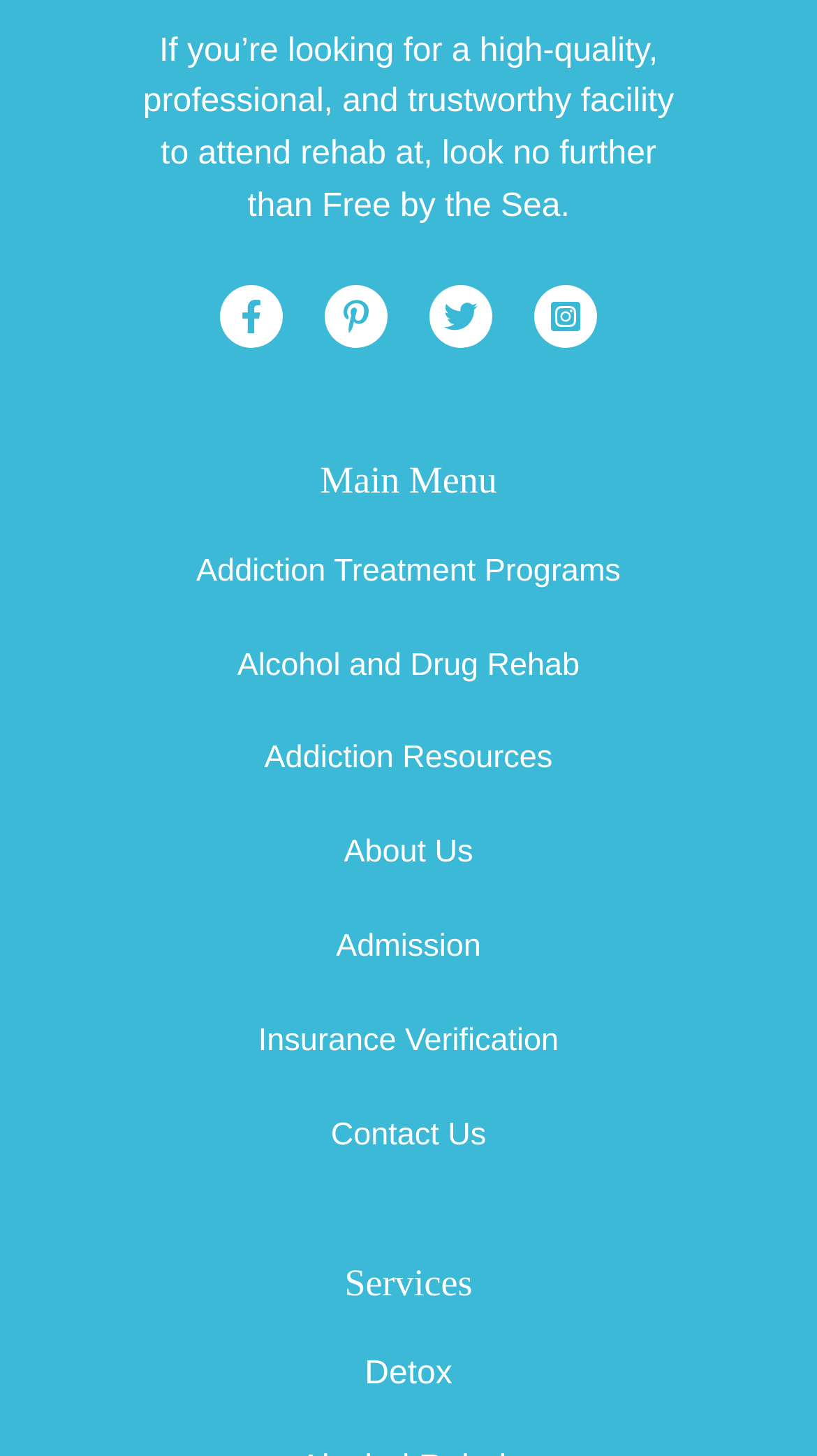Provide a one-word or short-phrase answer to the question:
What is the second menu item?

Alcohol and Drug Rehab